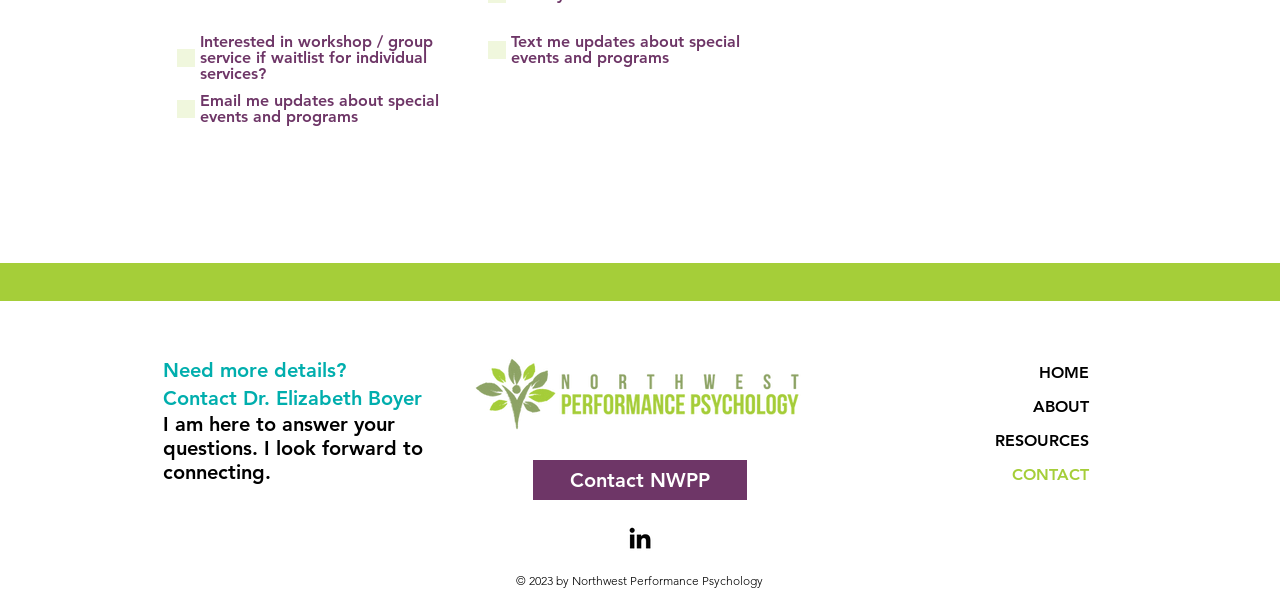What is the logo of the organization?
From the image, provide a succinct answer in one word or a short phrase.

Northwest Performance Psychology Logo